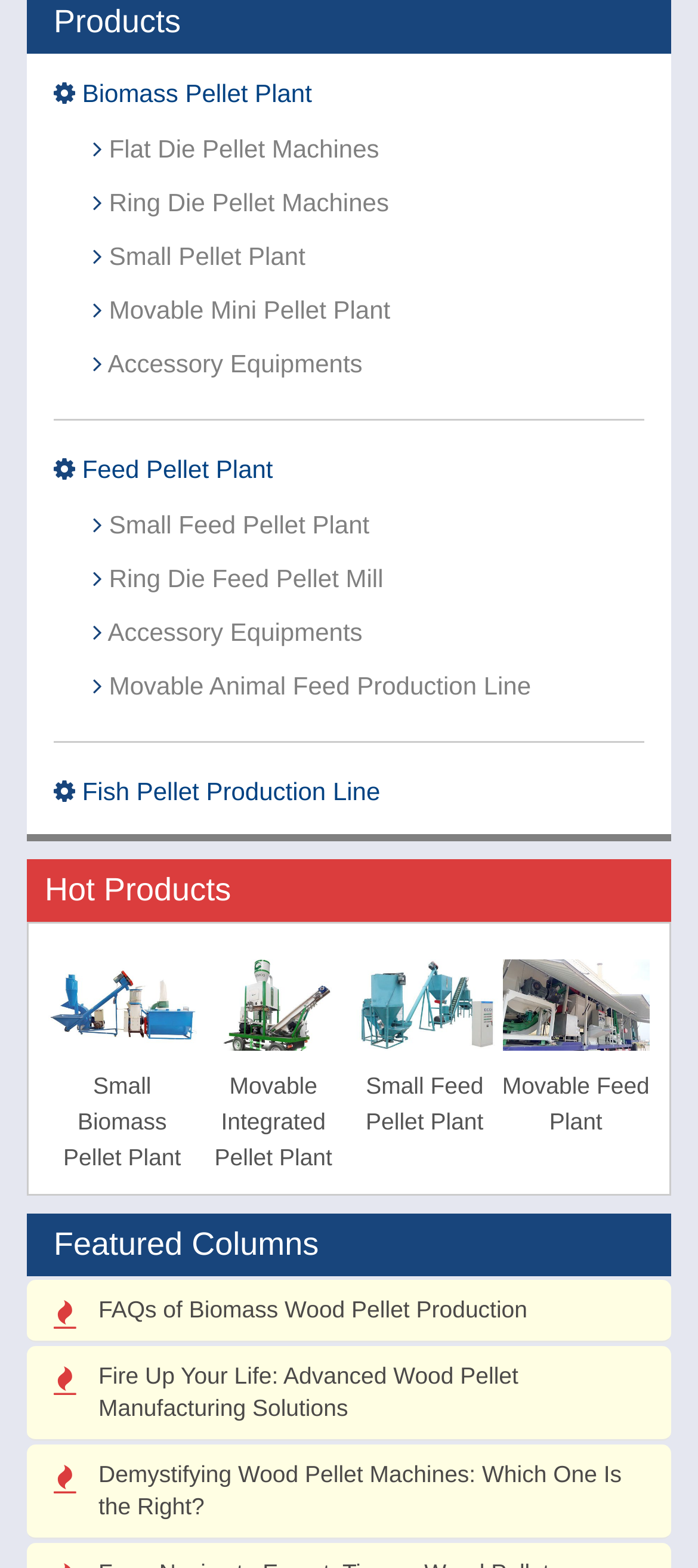Please give a succinct answer using a single word or phrase:
What is the name of the production line for animal feed?

Movable Animal Feed Production Line